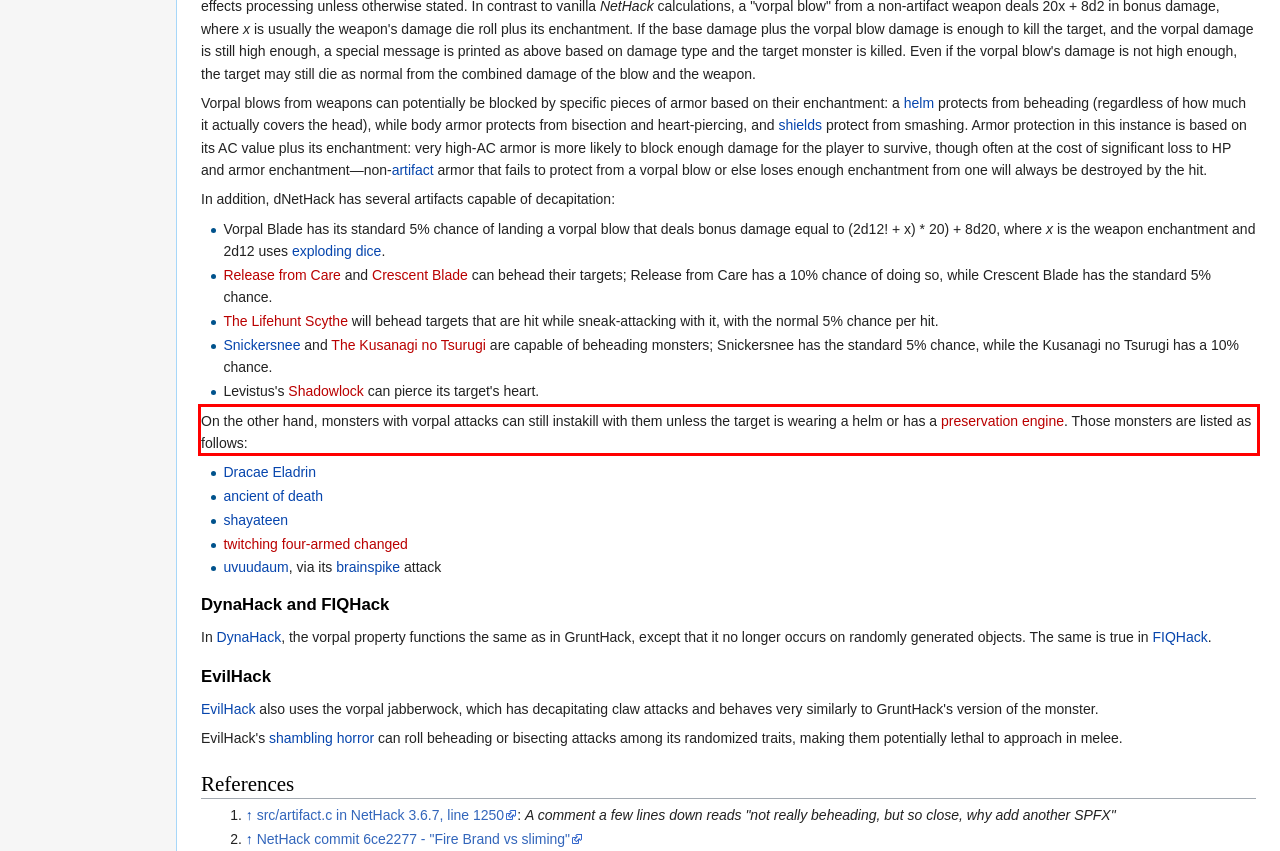Please analyze the provided webpage screenshot and perform OCR to extract the text content from the red rectangle bounding box.

On the other hand, monsters with vorpal attacks can still instakill with them unless the target is wearing a helm or has a preservation engine. Those monsters are listed as follows: